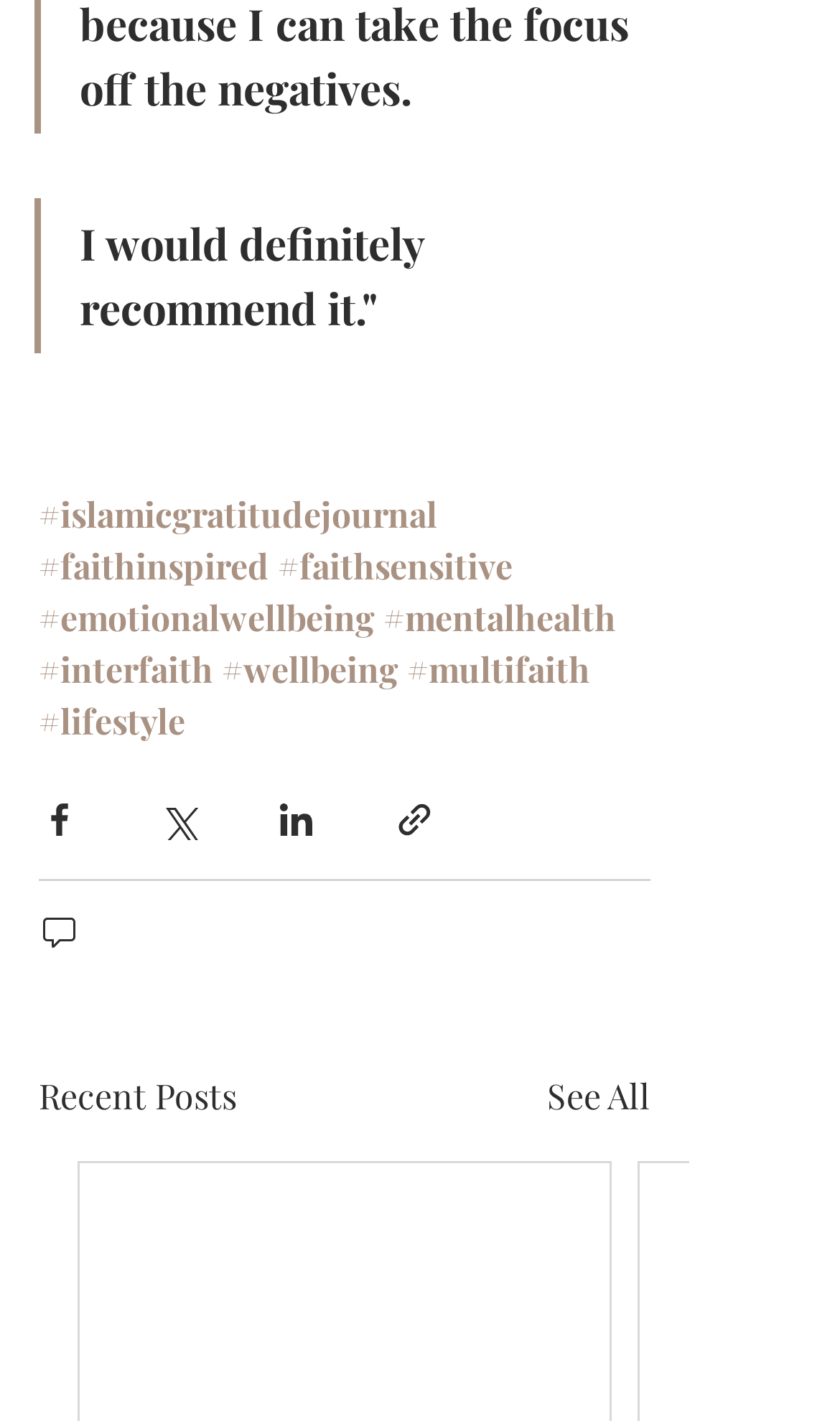How many links are there in the webpage?
Based on the visual, give a brief answer using one word or a short phrase.

10